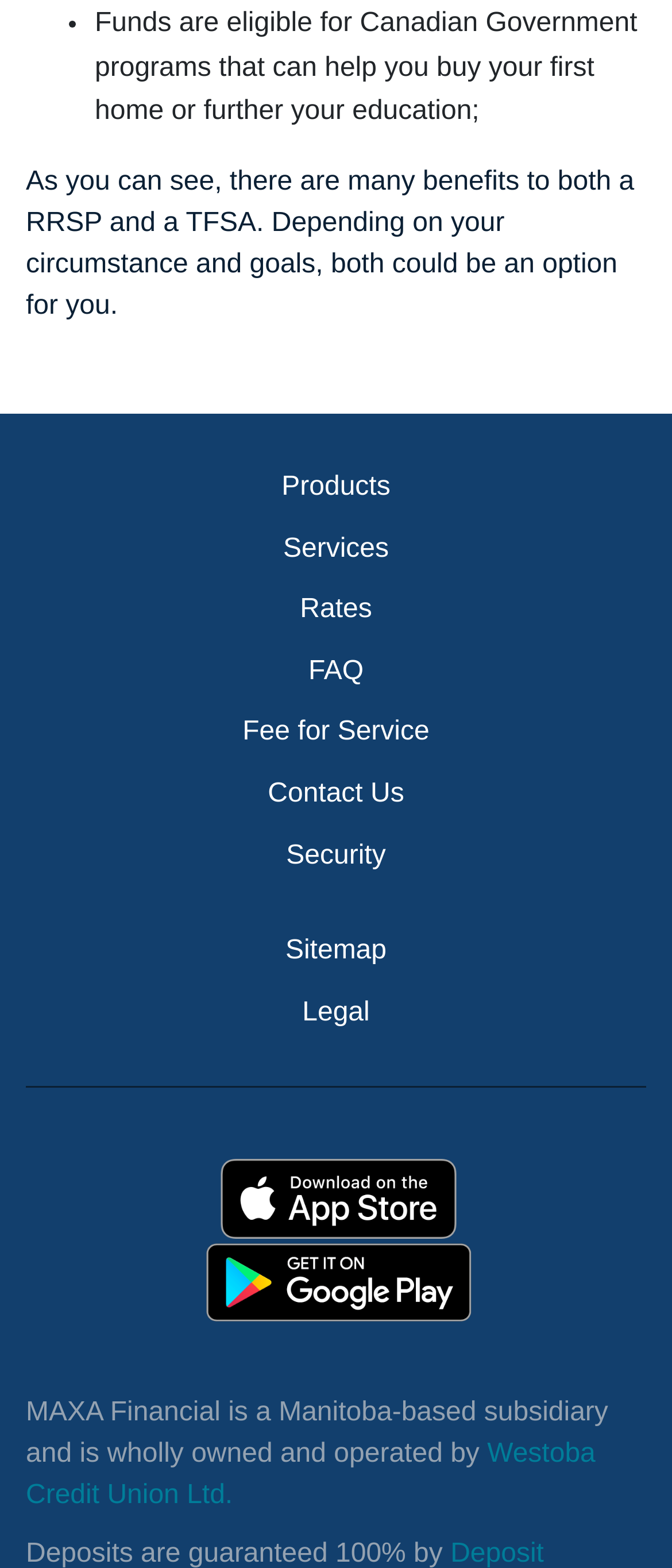Using the provided description: "Contact Us", find the bounding box coordinates of the corresponding UI element. The output should be four float numbers between 0 and 1, in the format [left, top, right, bottom].

[0.038, 0.493, 0.962, 0.521]